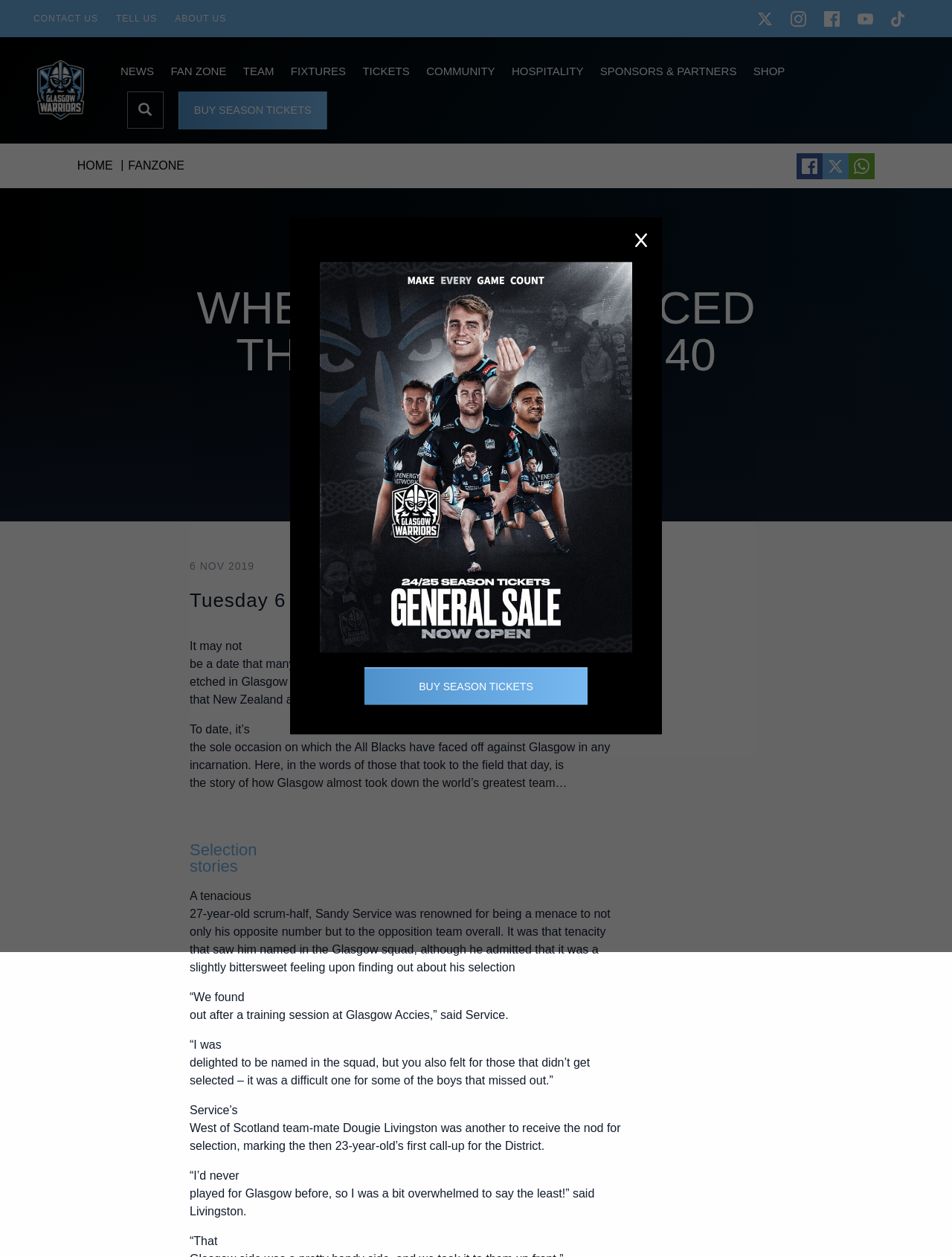Locate the bounding box coordinates of the element to click to perform the following action: 'Share on Facebook'. The coordinates should be given as four float values between 0 and 1, in the form of [left, top, right, bottom].

[0.837, 0.122, 0.864, 0.142]